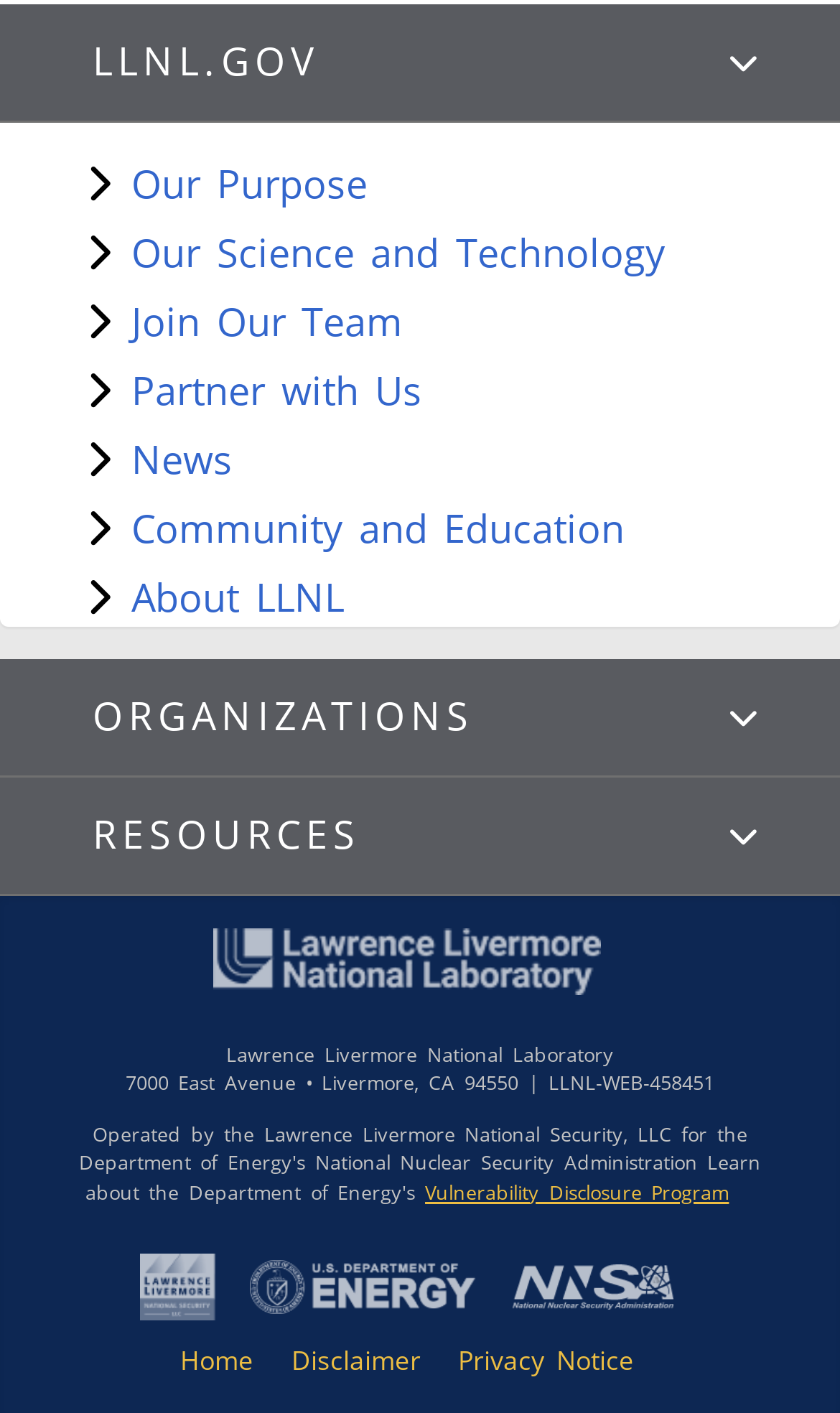What is the purpose of the 'Our Purpose' link?
Examine the image and give a concise answer in one word or a short phrase.

To learn about the laboratory's purpose